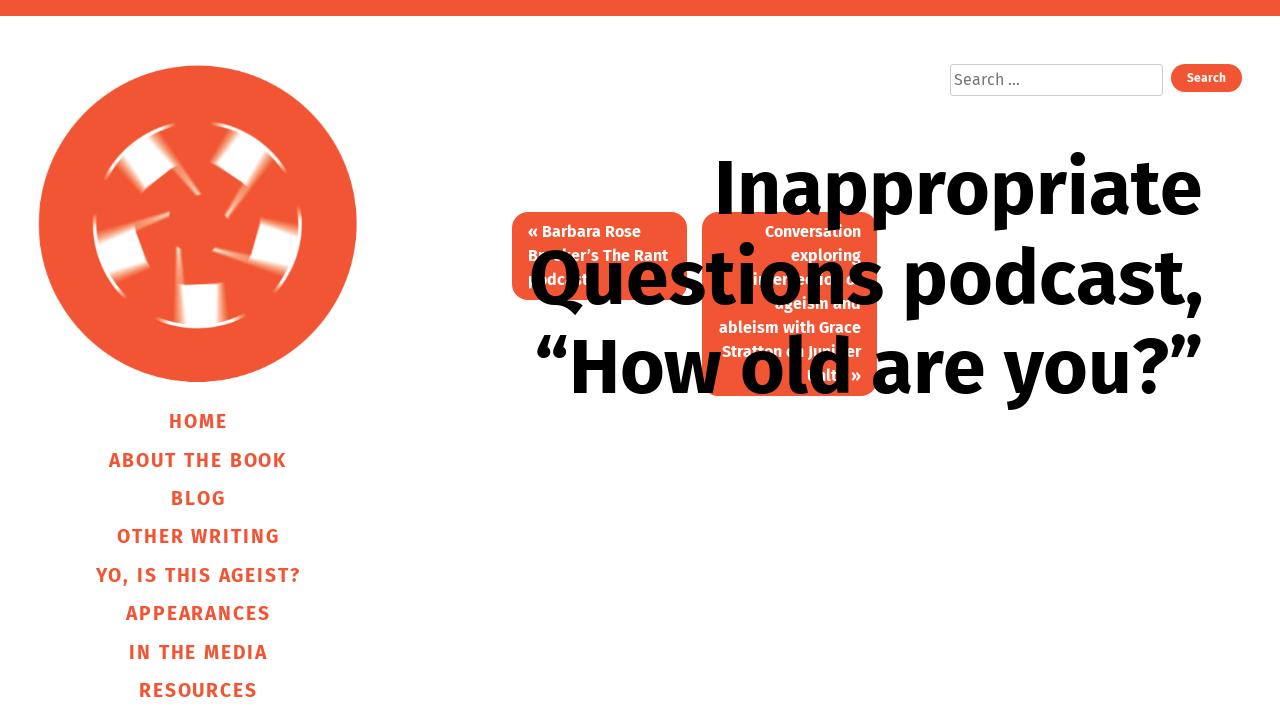Identify the bounding box of the HTML element described as: "Appearances".

[0.03, 0.842, 0.28, 0.896]